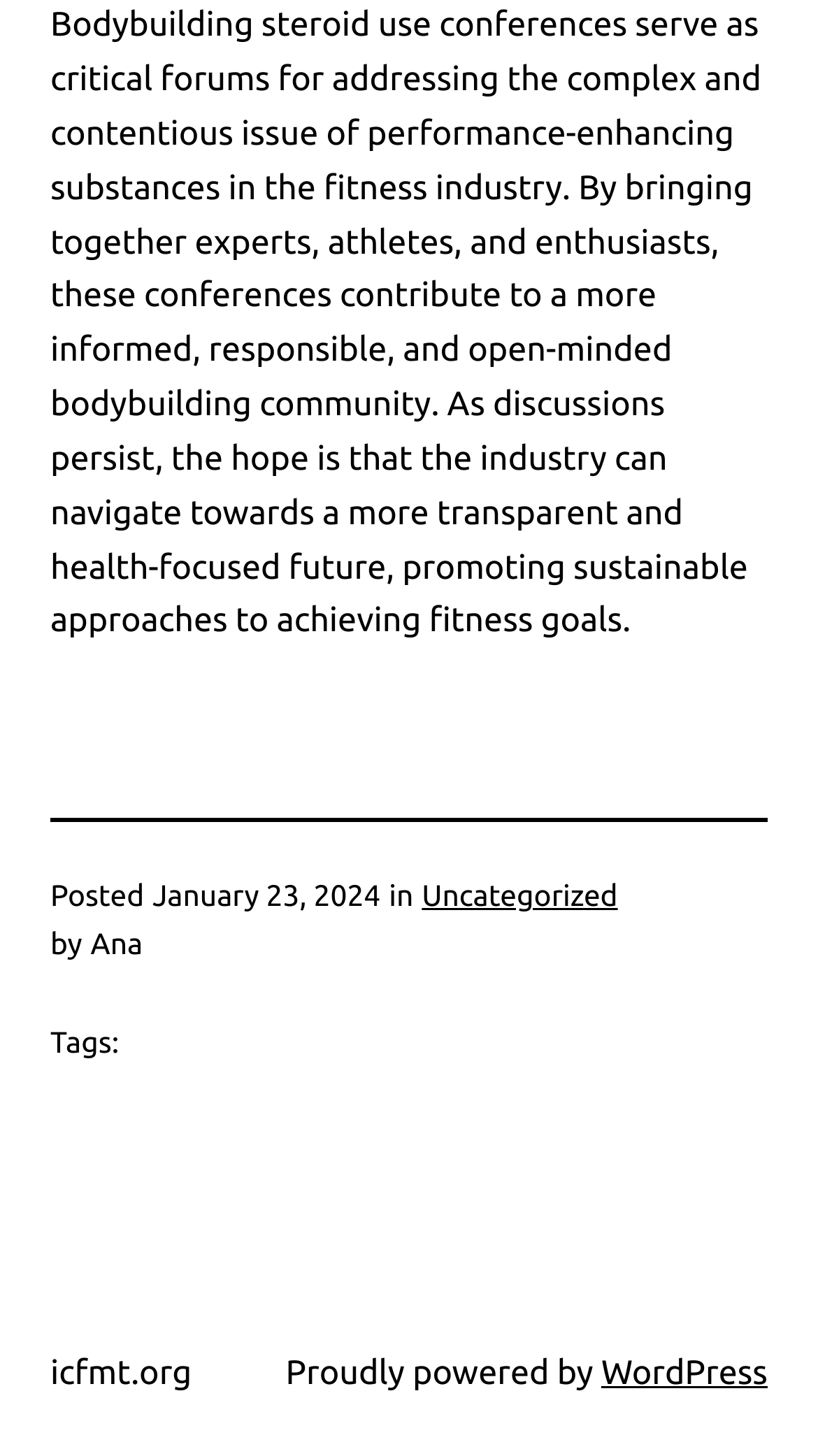Use a single word or phrase to answer the question: 
What platform is the website built on?

WordPress